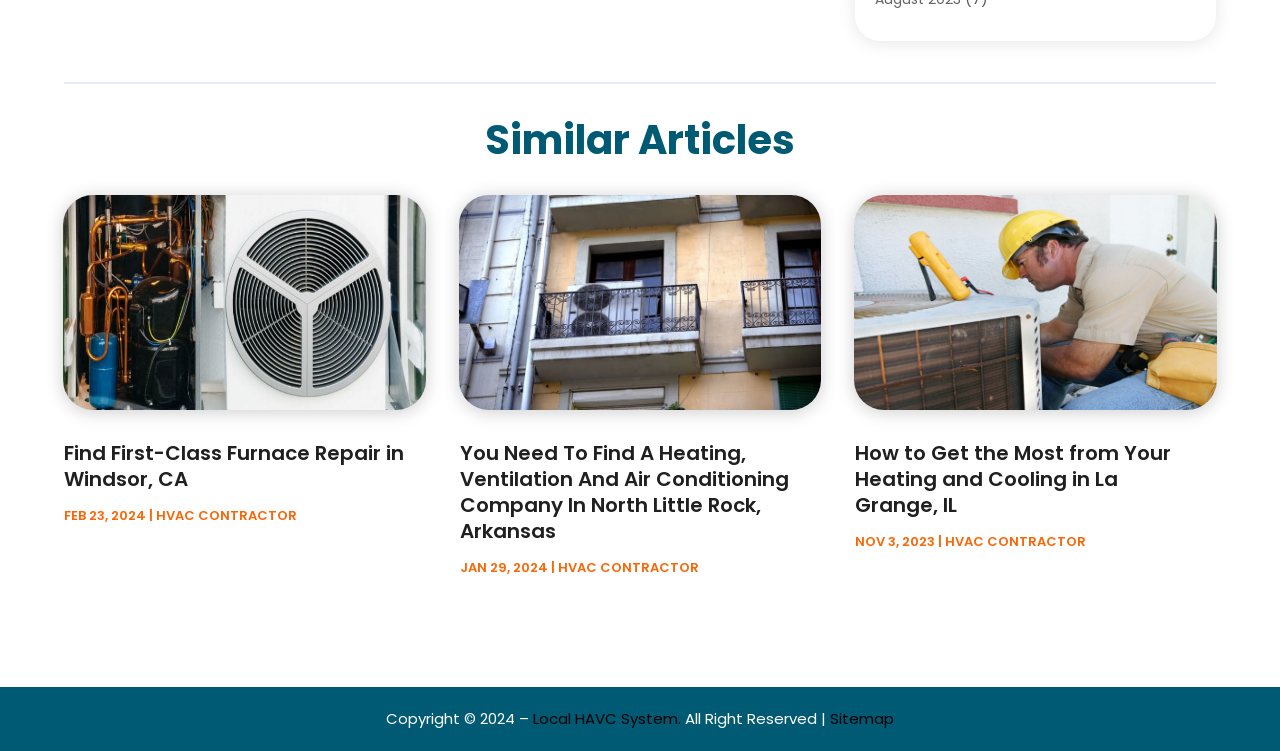Bounding box coordinates are specified in the format (top-left x, top-left y, bottom-right x, bottom-right y). All values are floating point numbers bounded between 0 and 1. Please provide the bounding box coordinate of the region this sentence describes: July 2023

[0.684, 0.021, 0.734, 0.048]